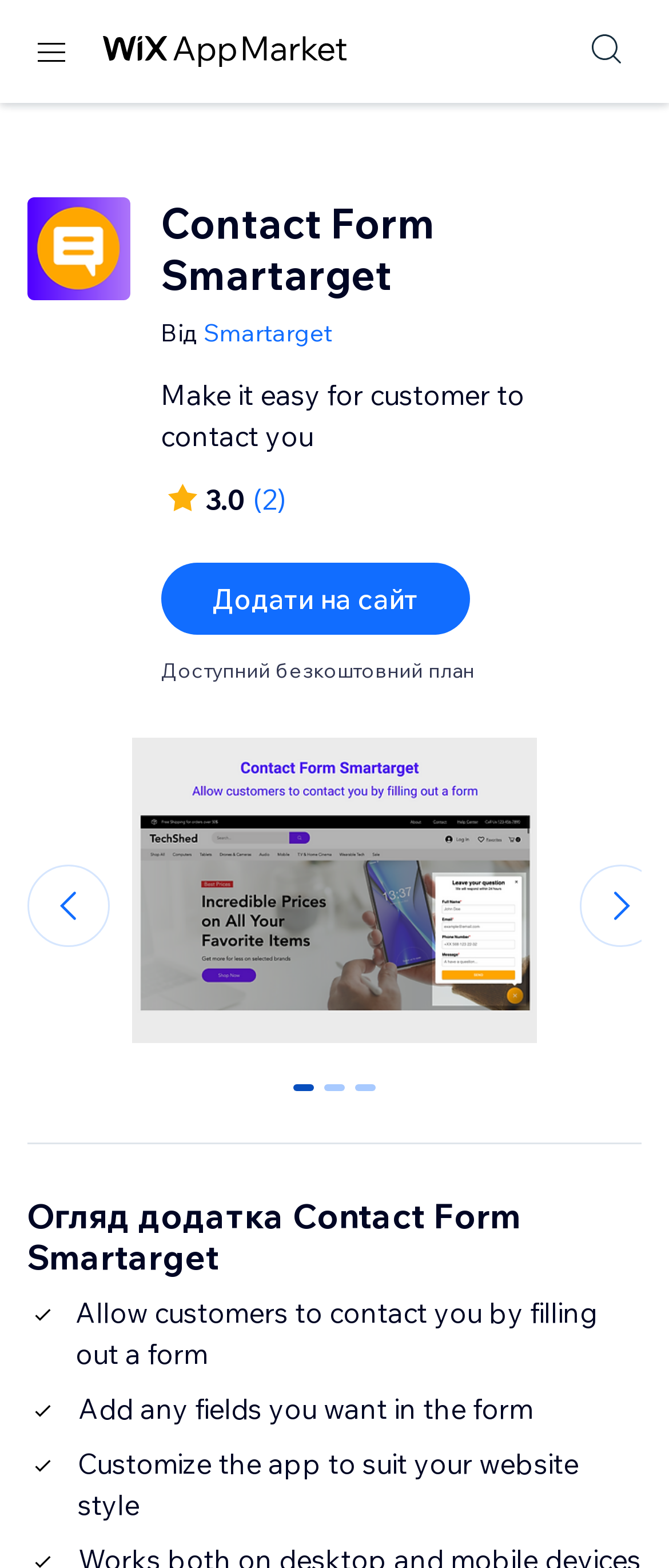Describe all the key features and sections of the webpage thoroughly.

The webpage is about Contact Form Smartarget, an app on Wix App Market. At the top left, there is a small Wix App Market logo, and next to it, there is a larger Contact Form Smartarget logo. On the top right, there is another small image. 

Below the logos, there is a heading that reads "Contact Form Smartarget" followed by a subheading "Від" and a link to "Smartarget". Underneath, there is a paragraph of text that says "Make it easy for customer to contact you". 

To the right of the paragraph, there is a small image, and below it, there is a text that reads "3.0" and a link that says "(2)". 

Further down, there is a button that says "Додати на сайт" (Add to site) and a text that says "Доступний безкоштовний план" (Available free plan). On the left side, there is another button. 

Below these elements, there is a large image that appears to be a preview of the Contact Form Smartarget app. 

On the bottom left, there is a horizontal separator, and below it, there is a heading that says "Огляд додатка Contact Form Smartarget" (Overview of the Contact Form Smartarget app). 

Underneath the heading, there are three sections of text, each accompanied by a small image on the left. The texts describe the features of the app, including allowing customers to contact by filling out a form, adding custom fields to the form, and customizing the app to suit the website style.